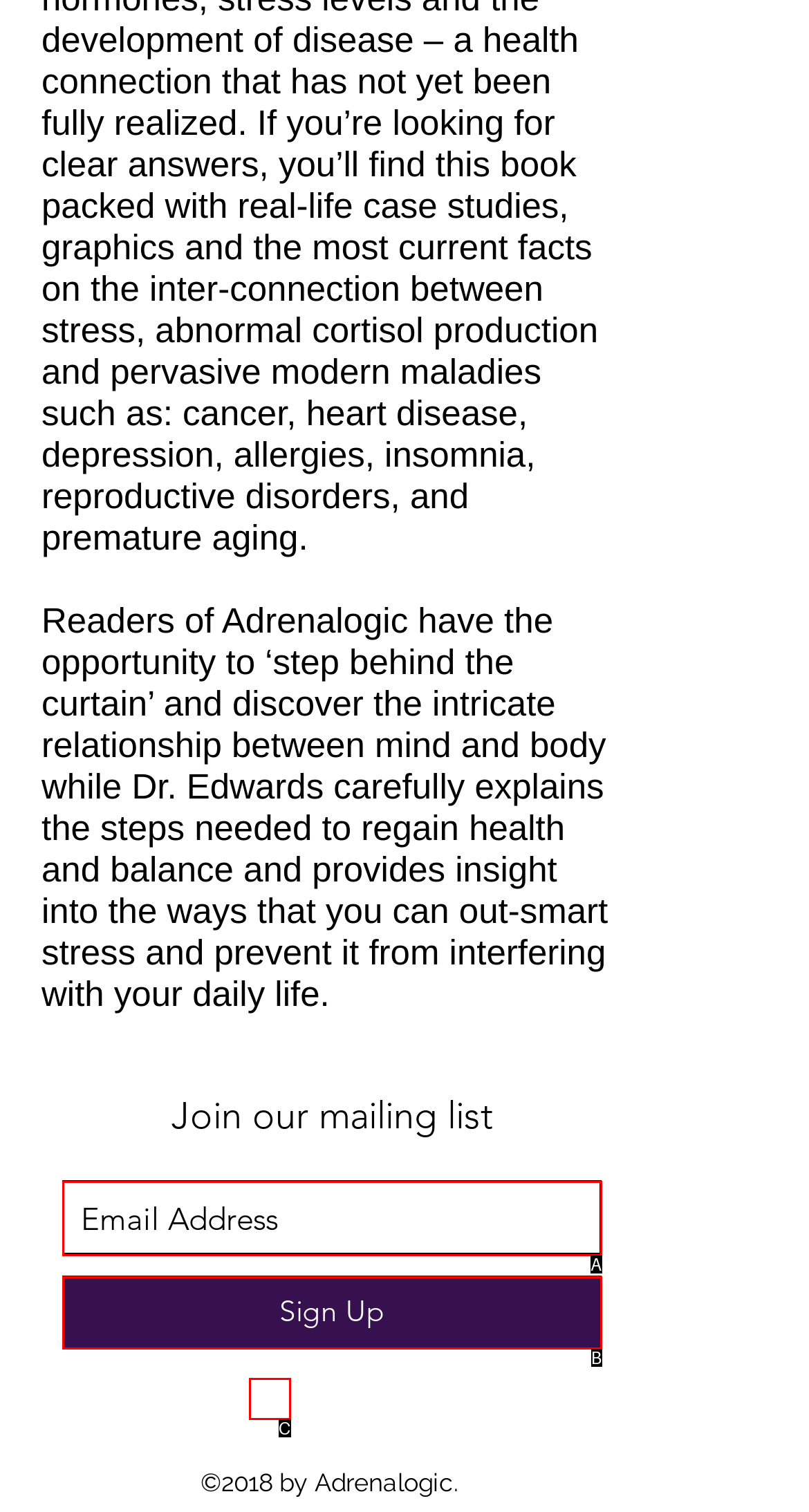Determine the option that aligns with this description: aria-label="Email Address" name="email" placeholder="Email Address"
Reply with the option's letter directly.

A